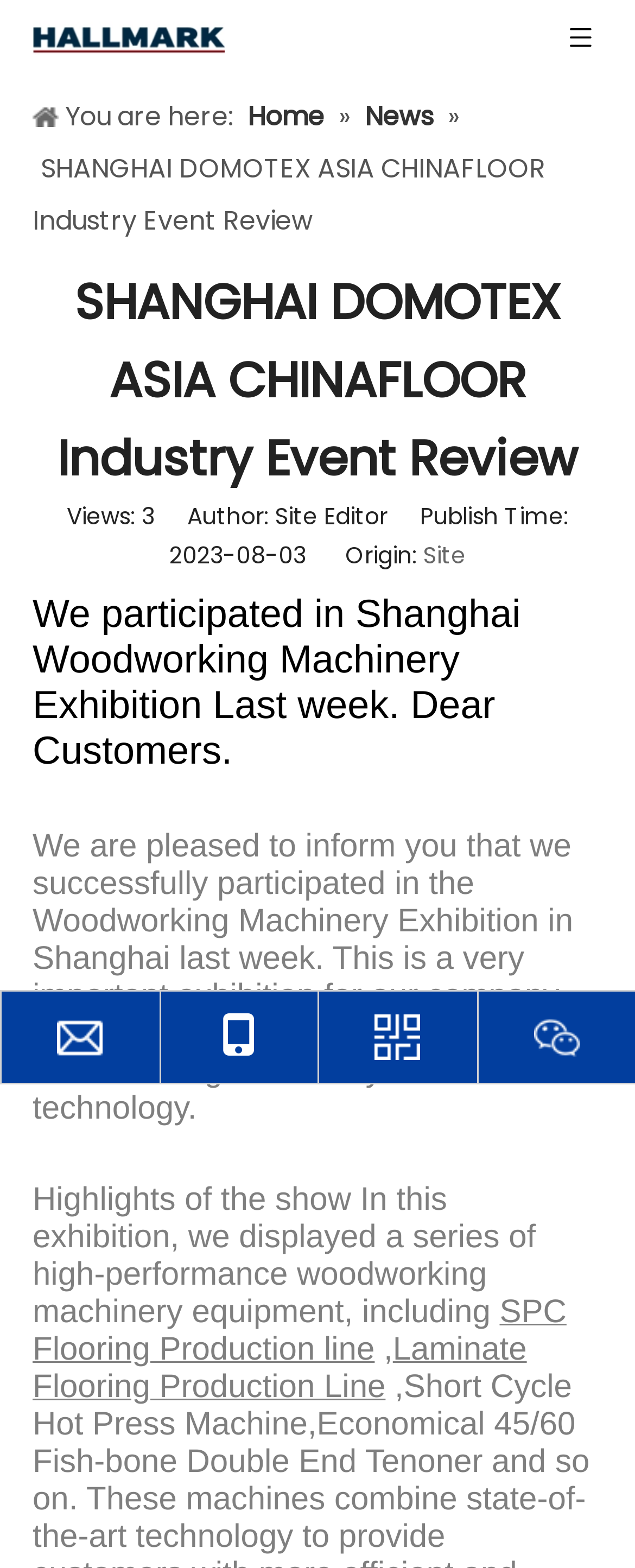Please find the bounding box coordinates of the section that needs to be clicked to achieve this instruction: "Visit the Site".

[0.667, 0.344, 0.733, 0.364]